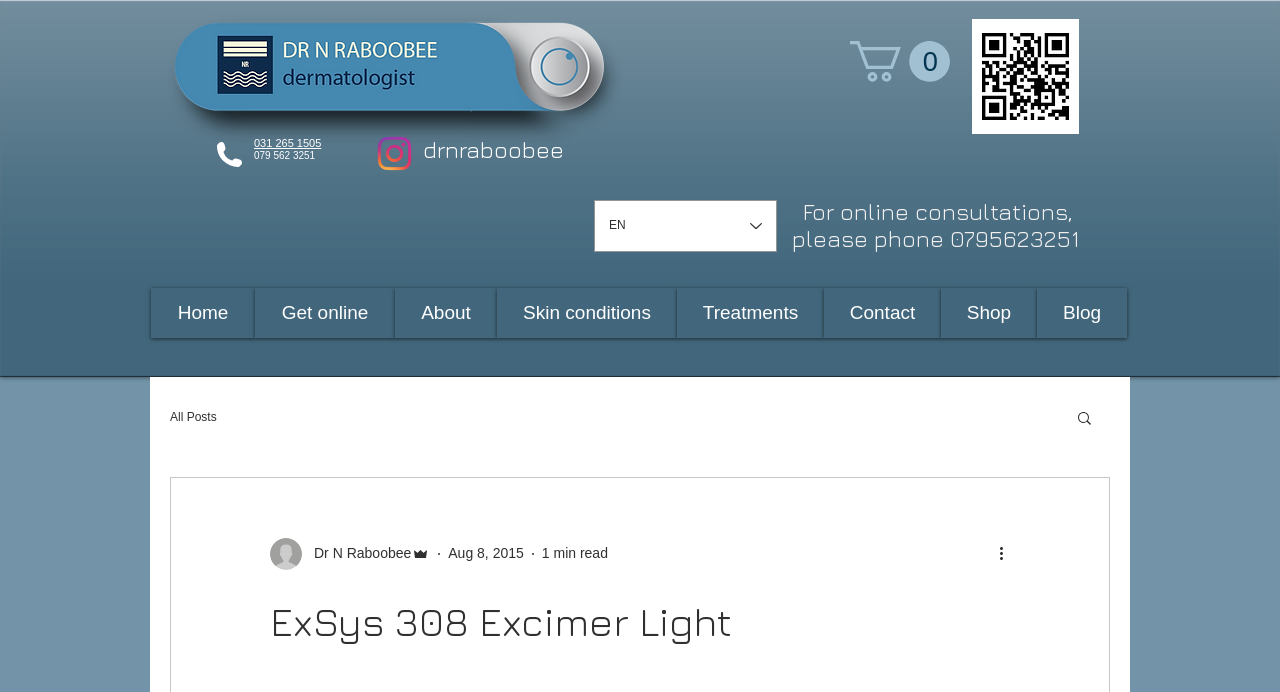Identify the bounding box coordinates for the UI element described as follows: "parent_node: Search for: name="s"". Ensure the coordinates are four float numbers between 0 and 1, formatted as [left, top, right, bottom].

None